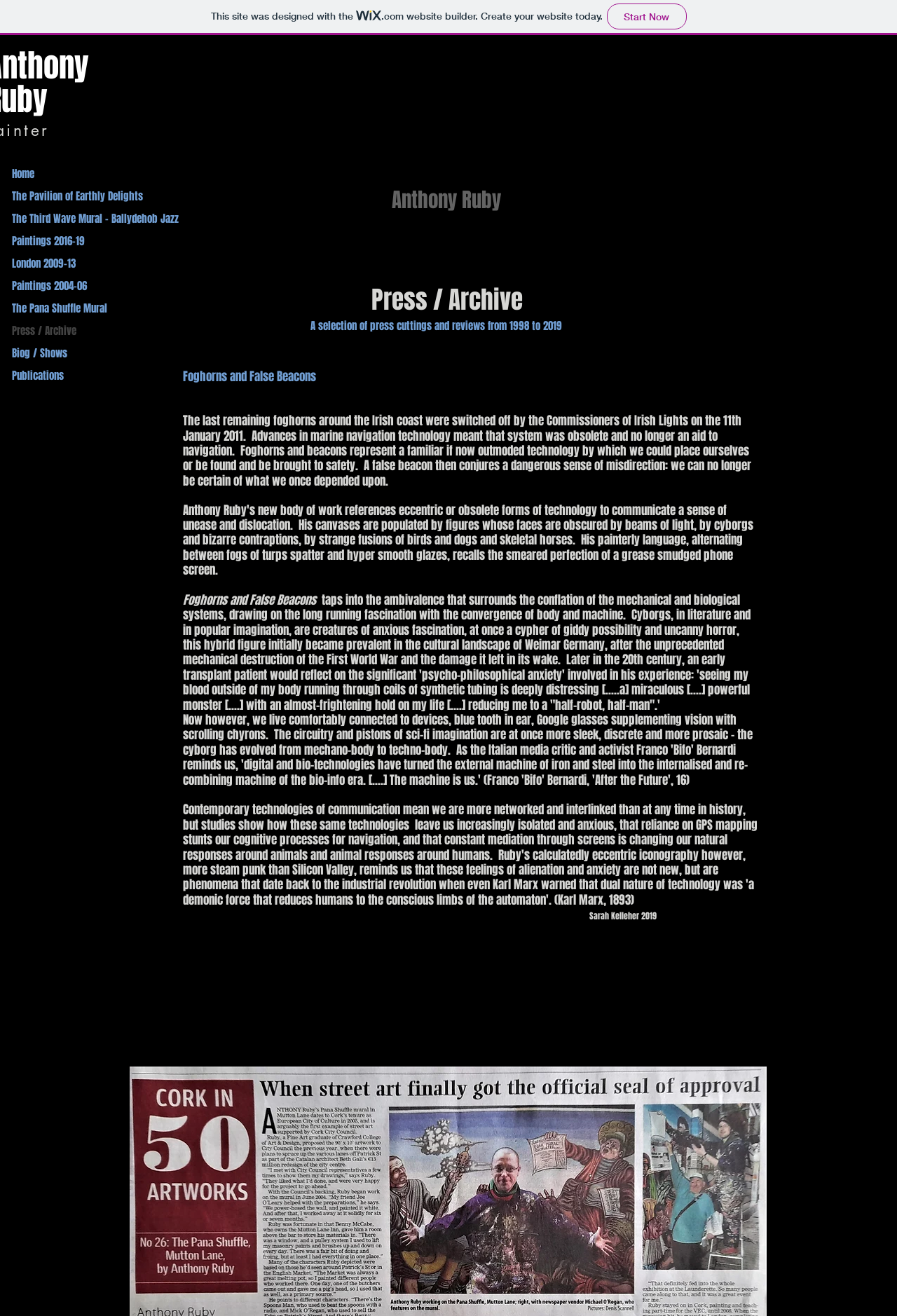Please identify the bounding box coordinates of the region to click in order to complete the given instruction: "View the 'Press / Archive' page". The coordinates should be four float numbers between 0 and 1, i.e., [left, top, right, bottom].

[0.013, 0.243, 0.243, 0.26]